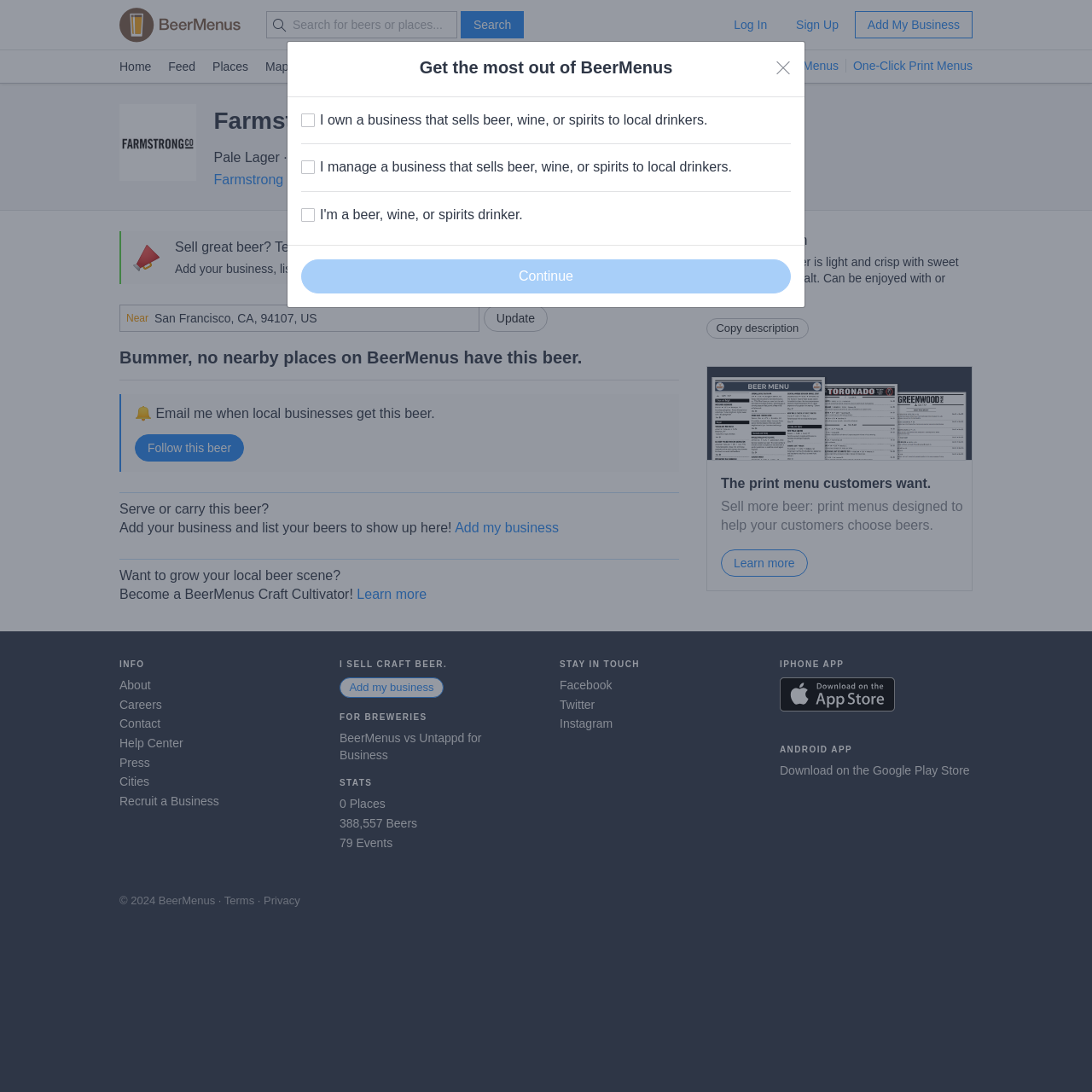What is the ABV of the beer?
Using the screenshot, give a one-word or short phrase answer.

4.0%